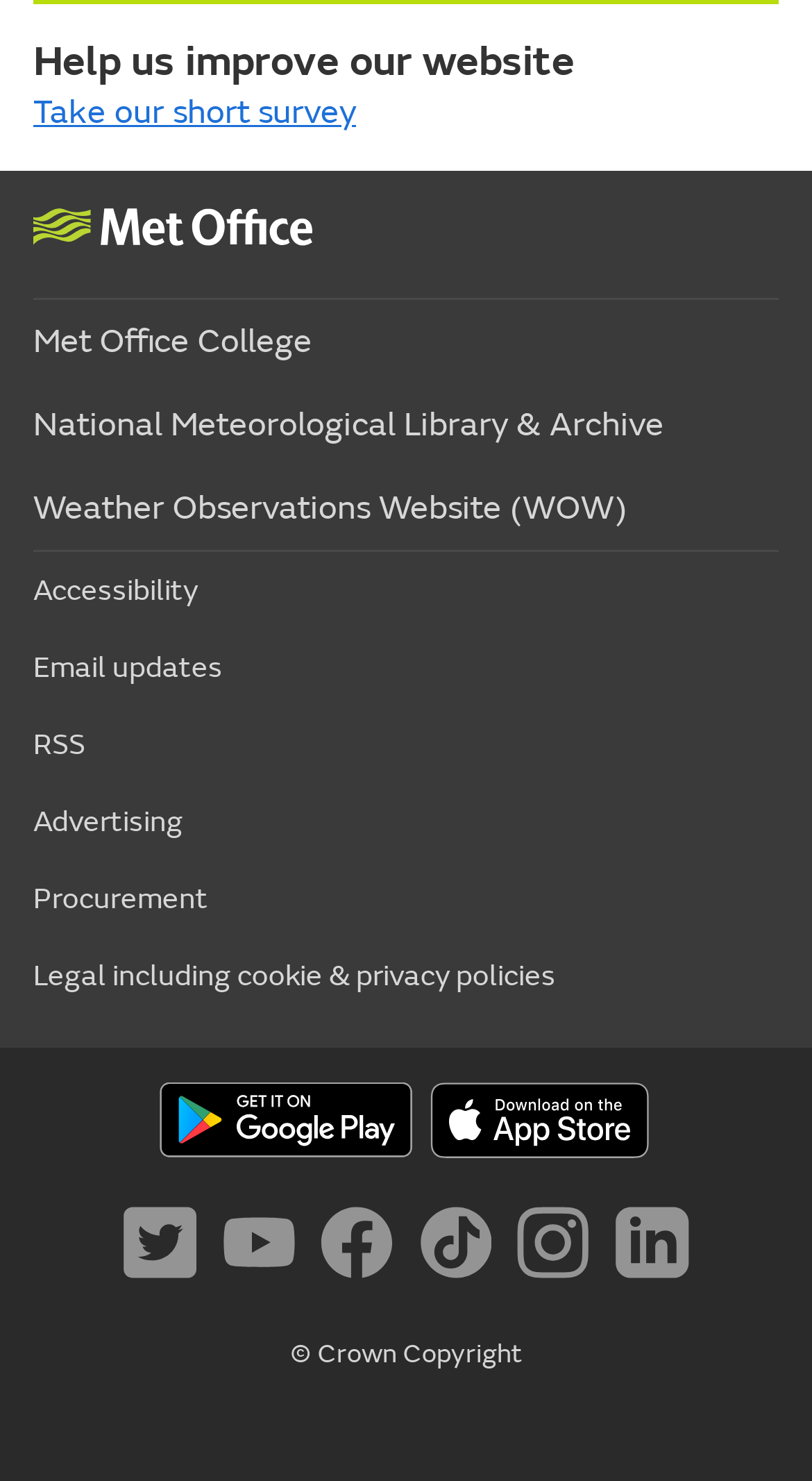Please provide a short answer using a single word or phrase for the question:
How many links are there to follow the Met Office on social media?

6